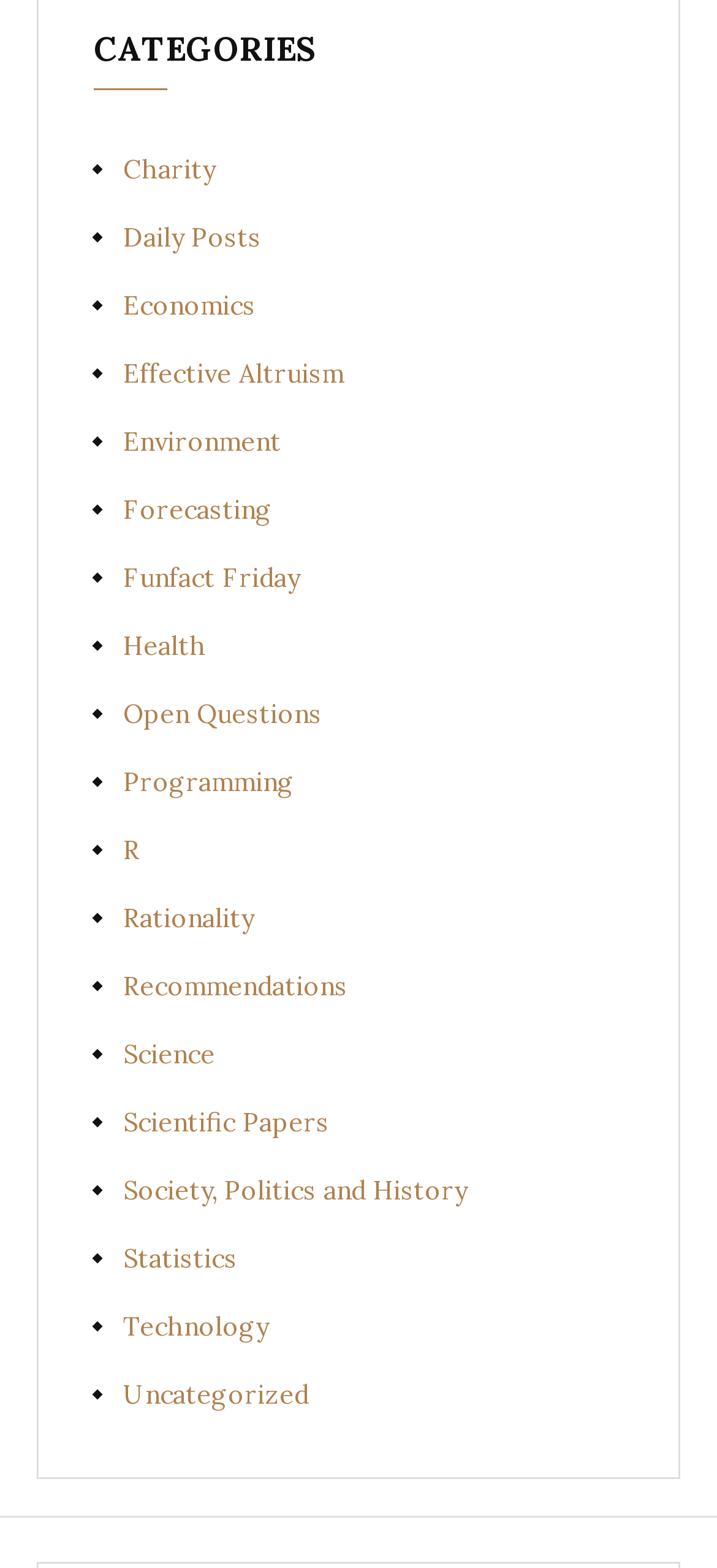Use one word or a short phrase to answer the question provided: 
What is the category that appears at the top of the webpage?

Charity